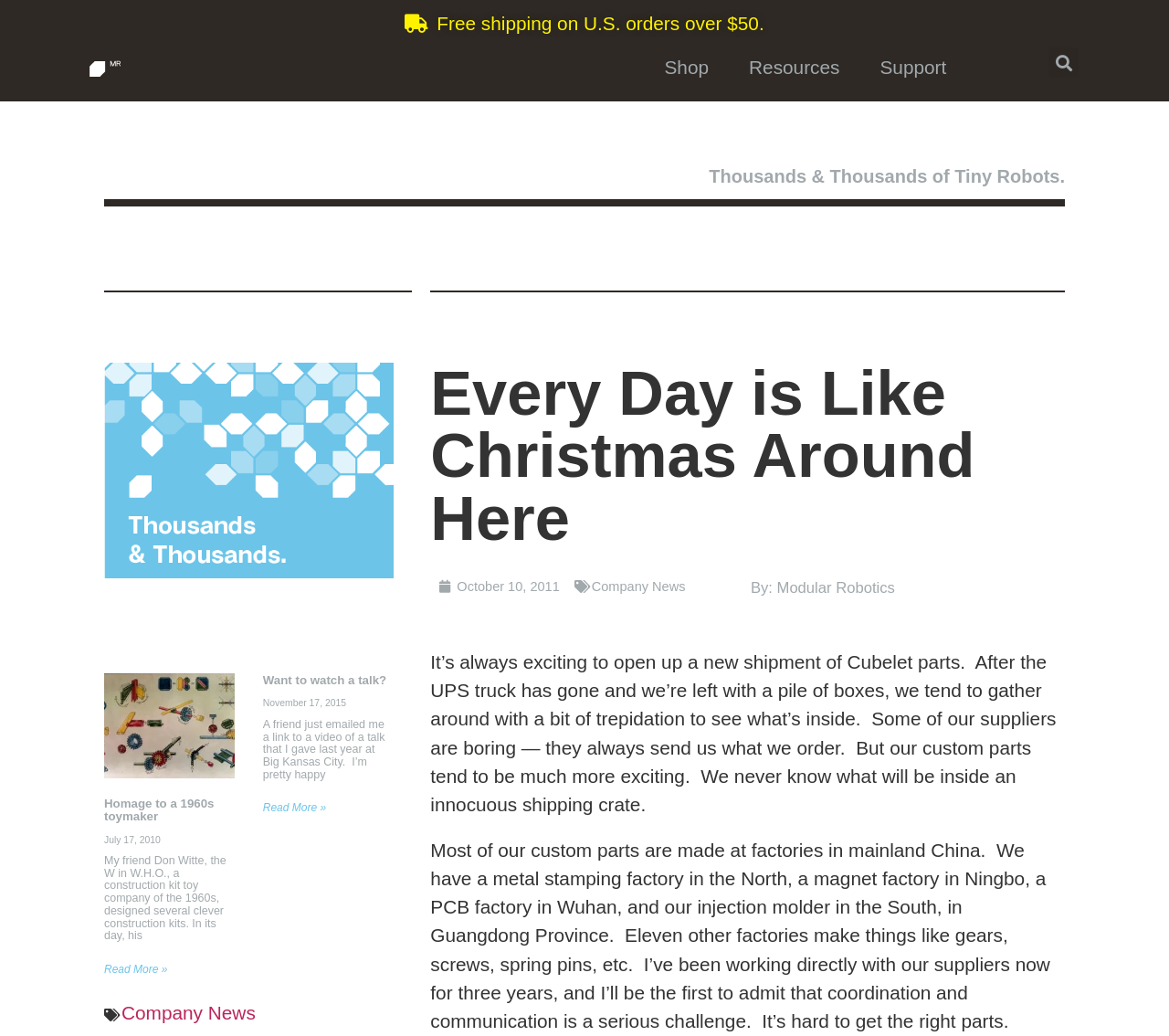Determine the bounding box coordinates for the element that should be clicked to follow this instruction: "Read more about 'Homage to a 1960s toymaker'". The coordinates should be given as four float numbers between 0 and 1, in the format [left, top, right, bottom].

[0.089, 0.769, 0.183, 0.794]